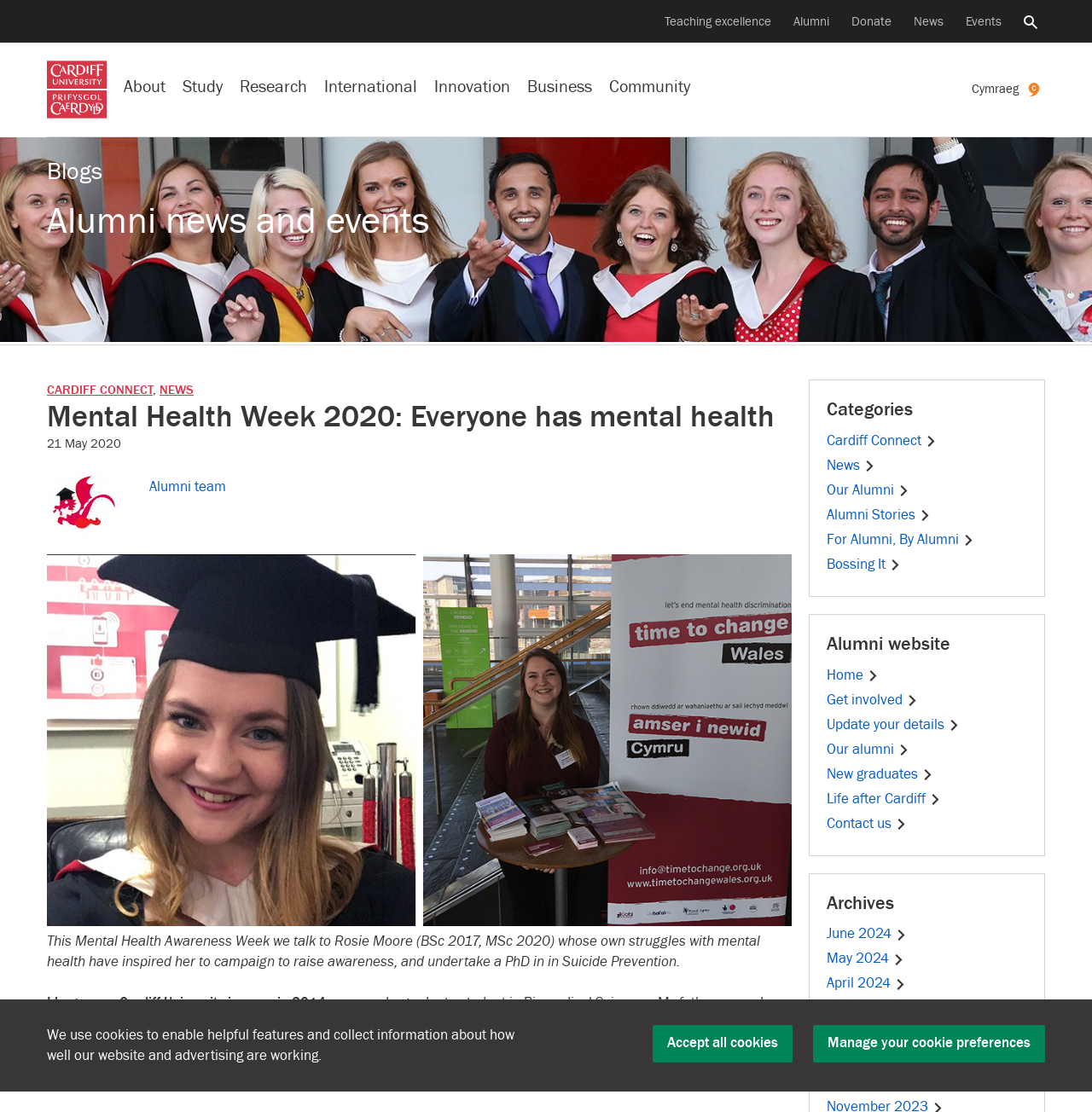Pinpoint the bounding box coordinates of the element you need to click to execute the following instruction: "Click on the 'Alumni news and events' link". The bounding box should be represented by four float numbers between 0 and 1, in the format [left, top, right, bottom].

[0.043, 0.179, 0.393, 0.219]